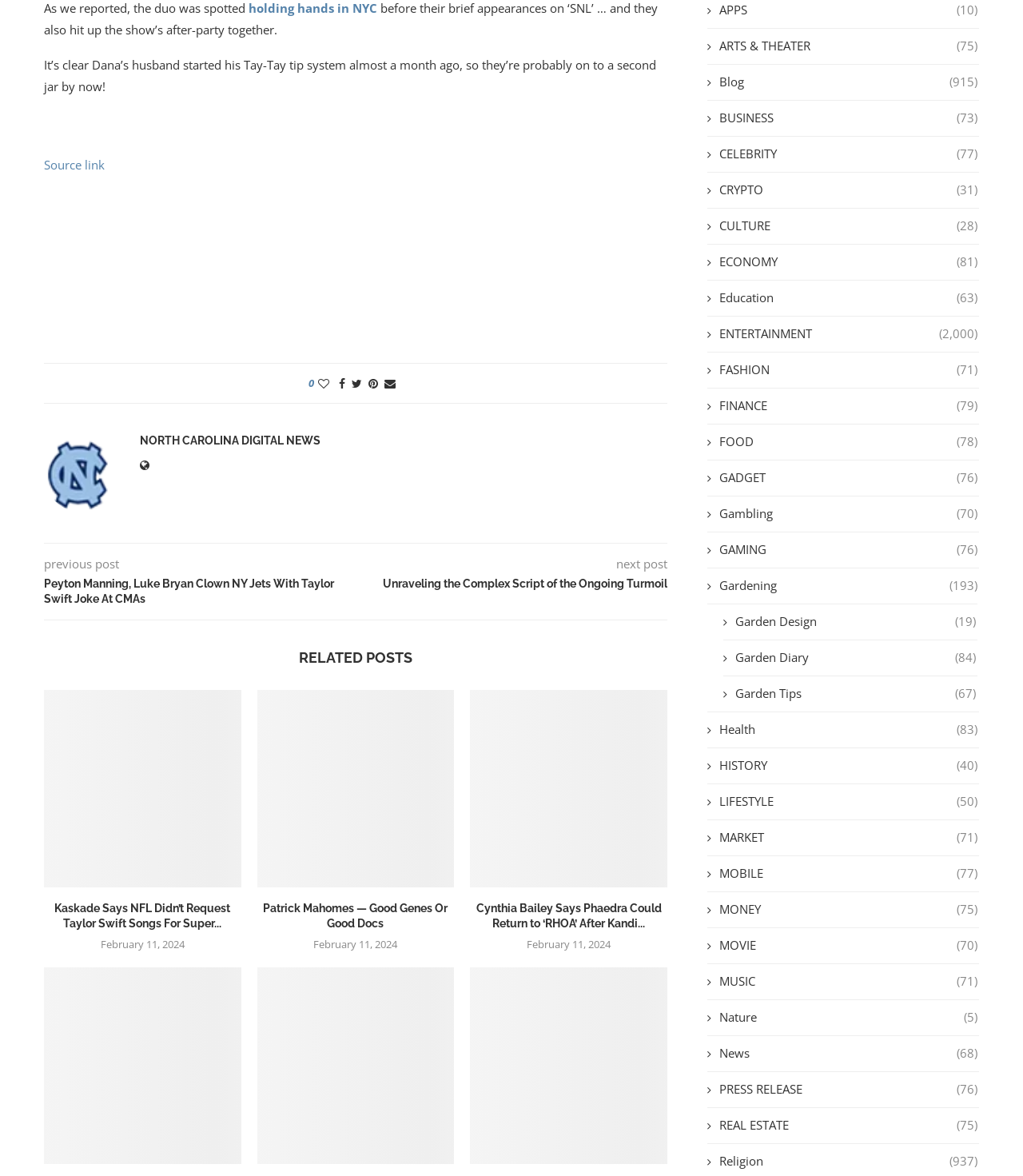Could you find the bounding box coordinates of the clickable area to complete this instruction: "Click on the 'DAILY DEVOTION' link"?

None